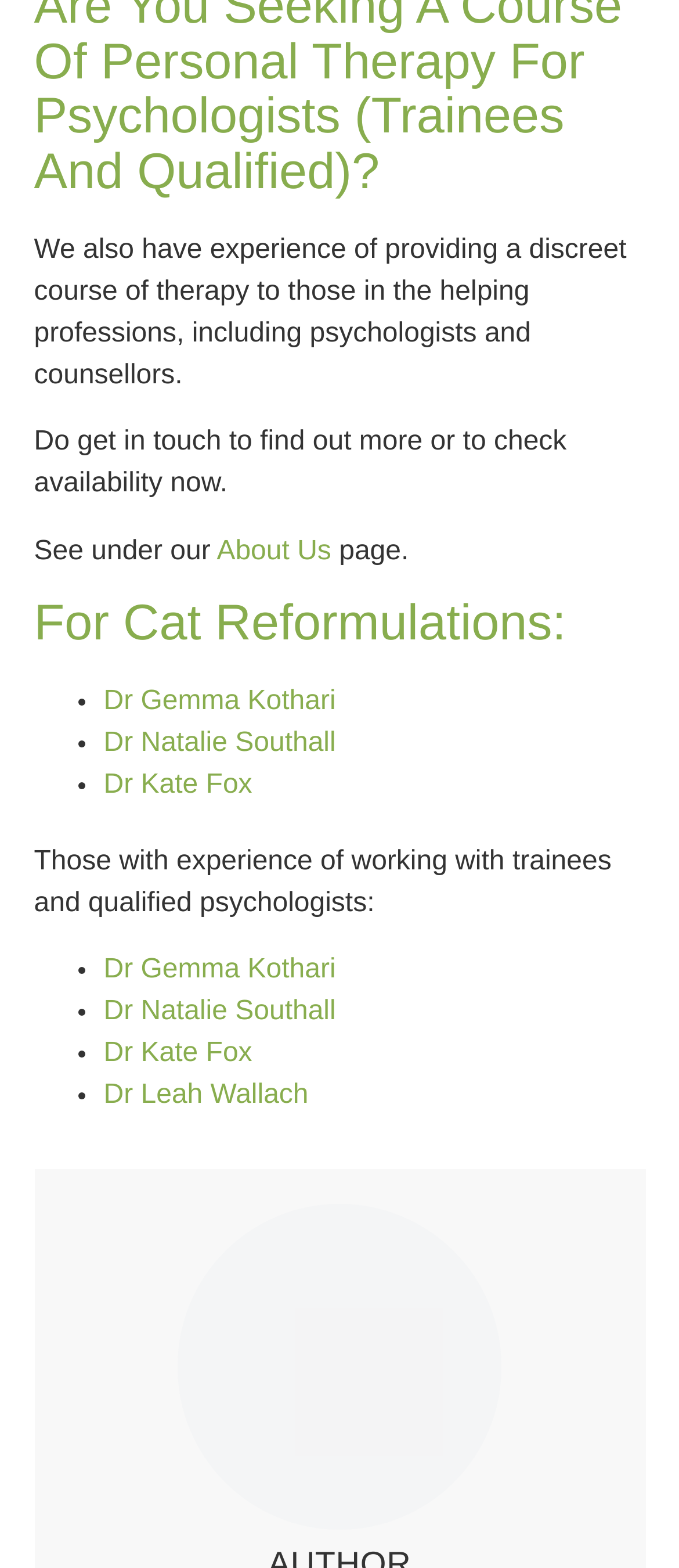Identify the bounding box coordinates of the clickable region necessary to fulfill the following instruction: "View the profile of Dr Leah Wallach". The bounding box coordinates should be four float numbers between 0 and 1, i.e., [left, top, right, bottom].

[0.153, 0.689, 0.454, 0.708]